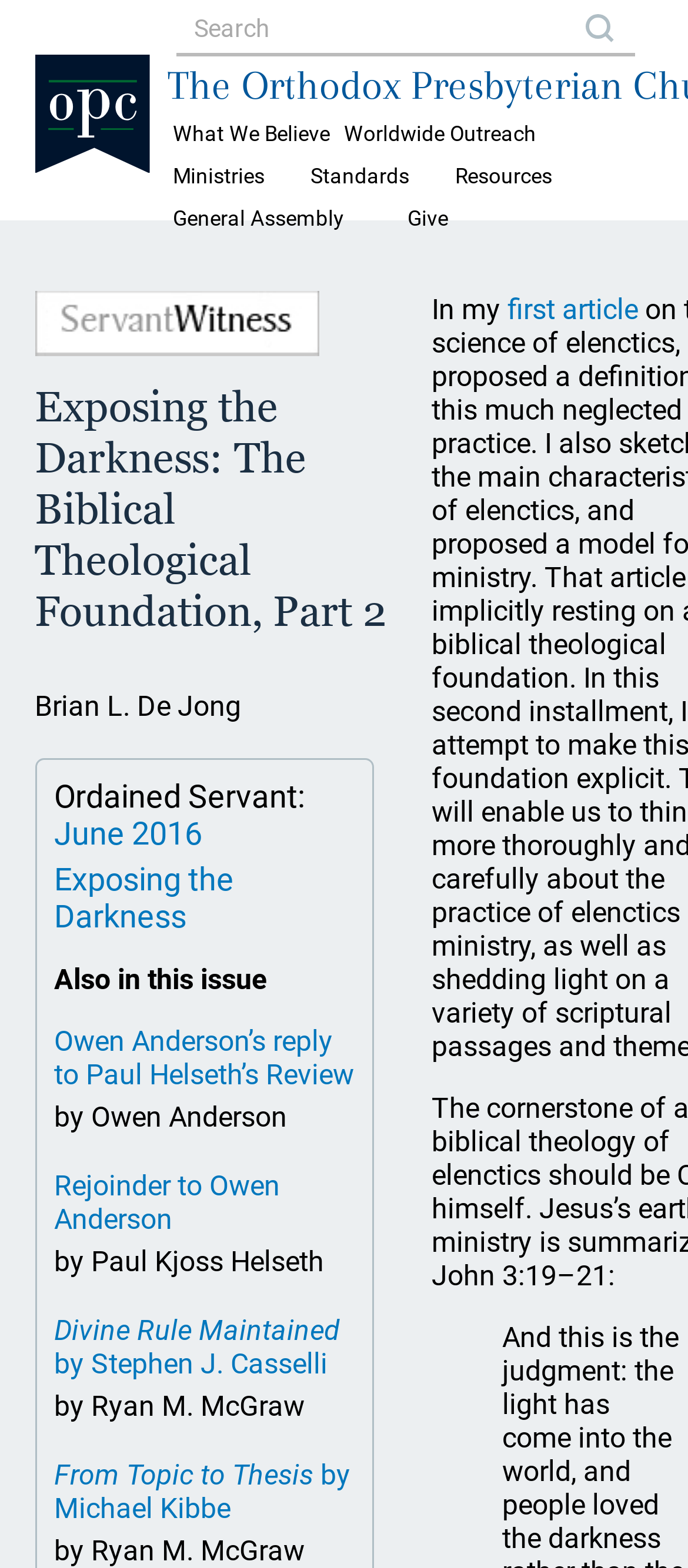Bounding box coordinates are specified in the format (top-left x, top-left y, bottom-right x, bottom-right y). All values are floating point numbers bounded between 0 and 1. Please provide the bounding box coordinate of the region this sentence describes: ORDAINED SERVANT

[0.616, 0.71, 0.716, 0.73]